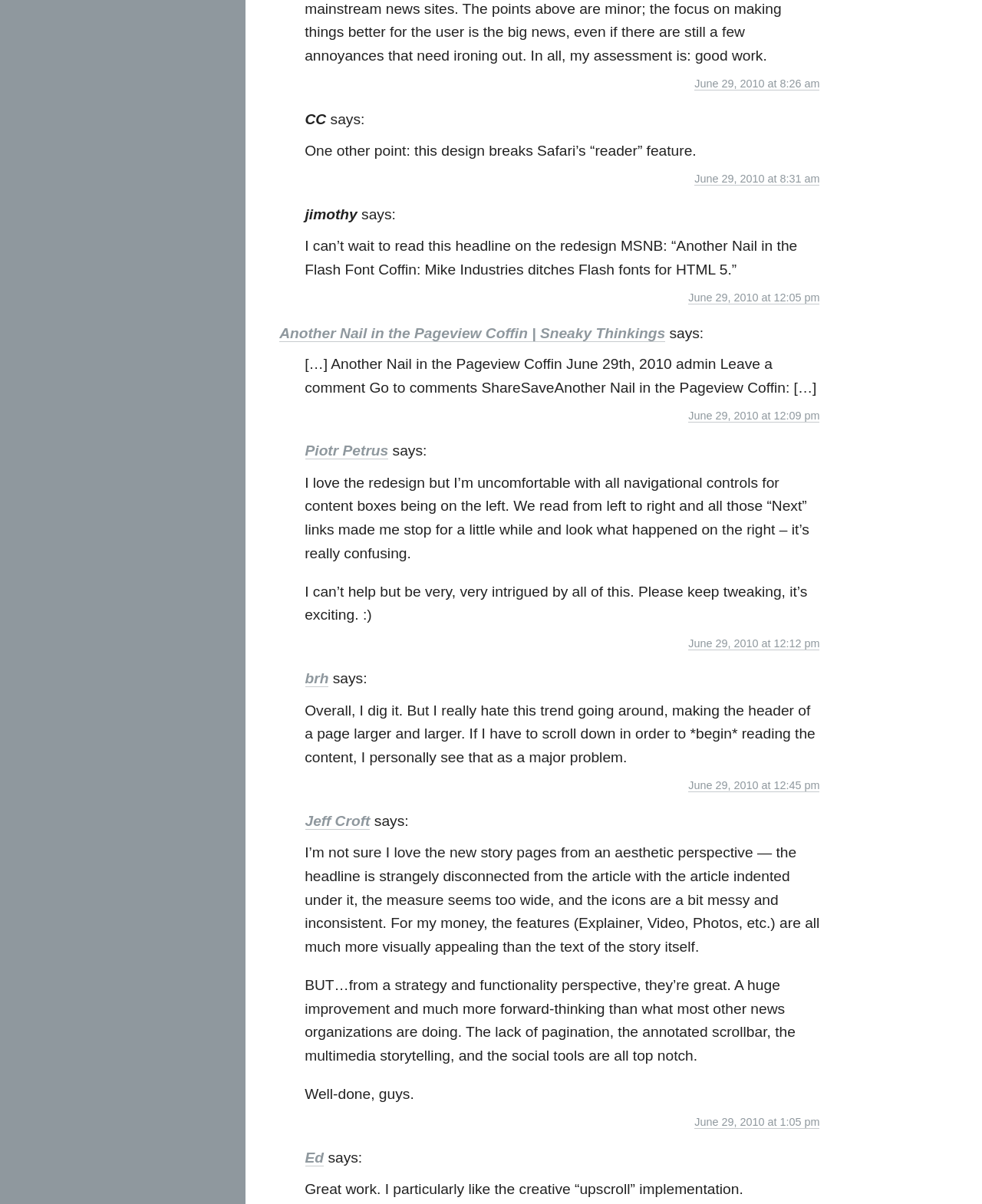What is the topic of discussion in the comments?
Provide an in-depth answer to the question, covering all aspects.

I read through the comments and found that they are discussing the redesign of a website, with users providing feedback and opinions on the new design.